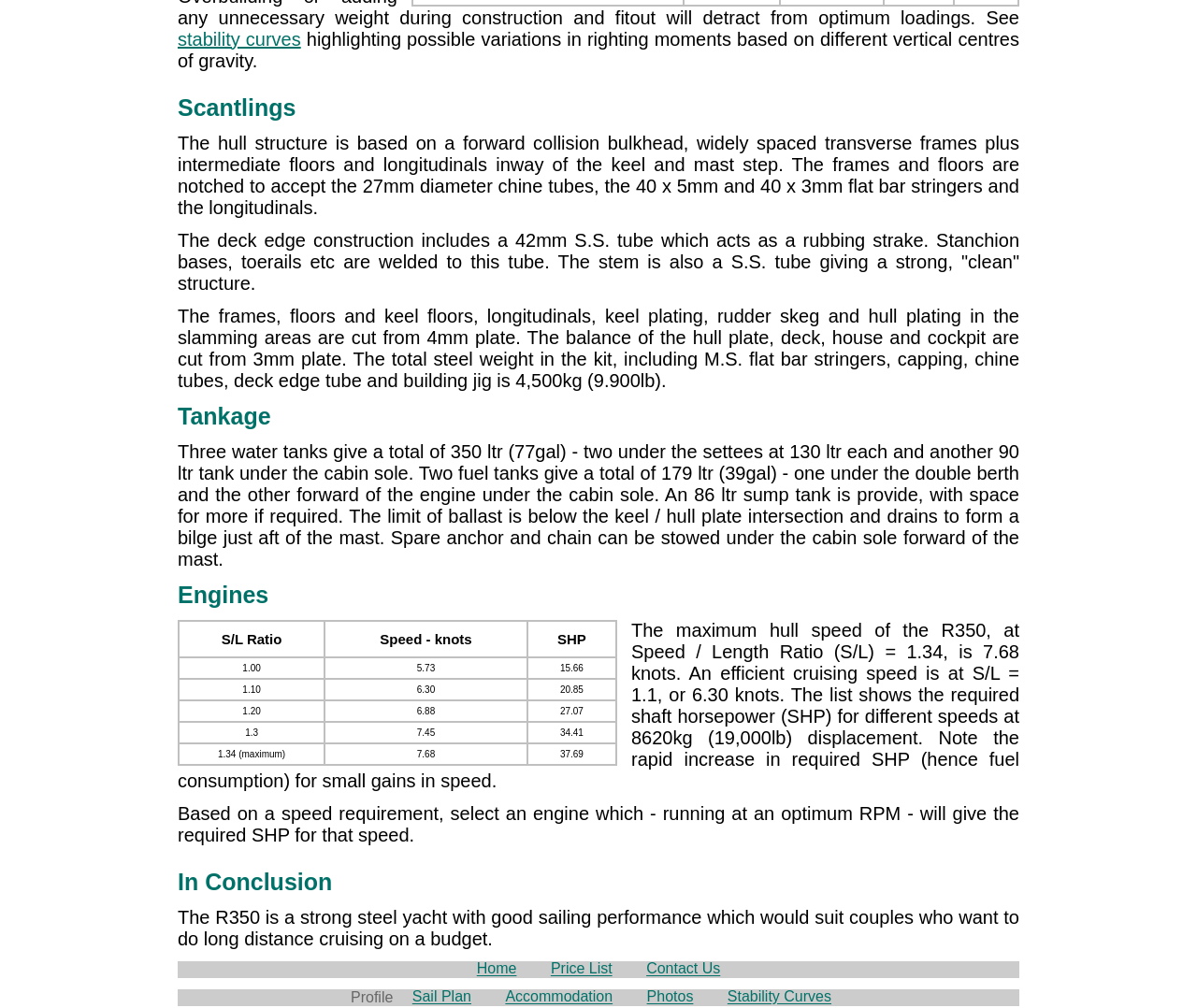Identify the bounding box for the described UI element: "Photos".

[0.528, 0.978, 0.592, 1.0]